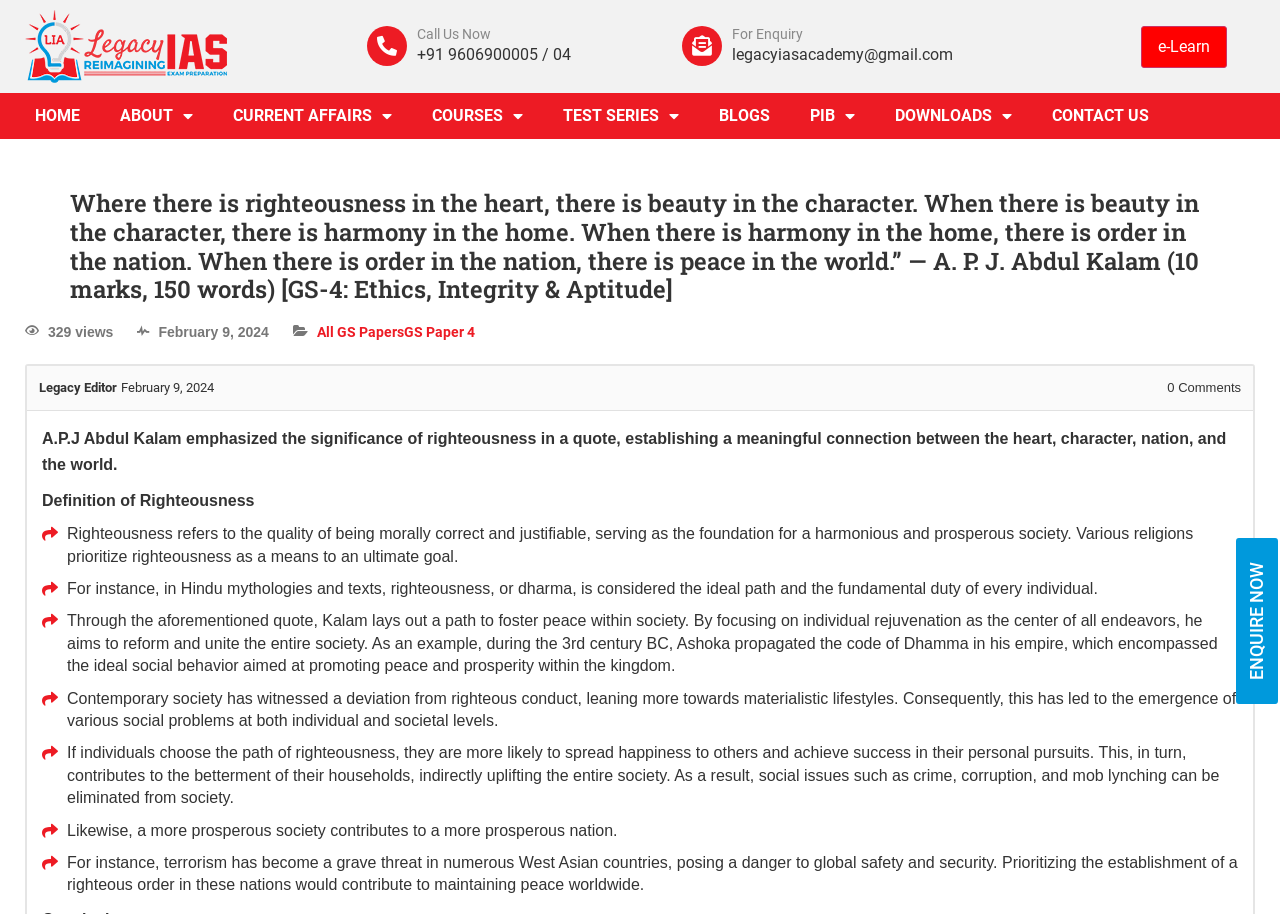From the given element description: "Call Us Now", find the bounding box for the UI element. Provide the coordinates as four float numbers between 0 and 1, in the order [left, top, right, bottom].

[0.326, 0.029, 0.384, 0.046]